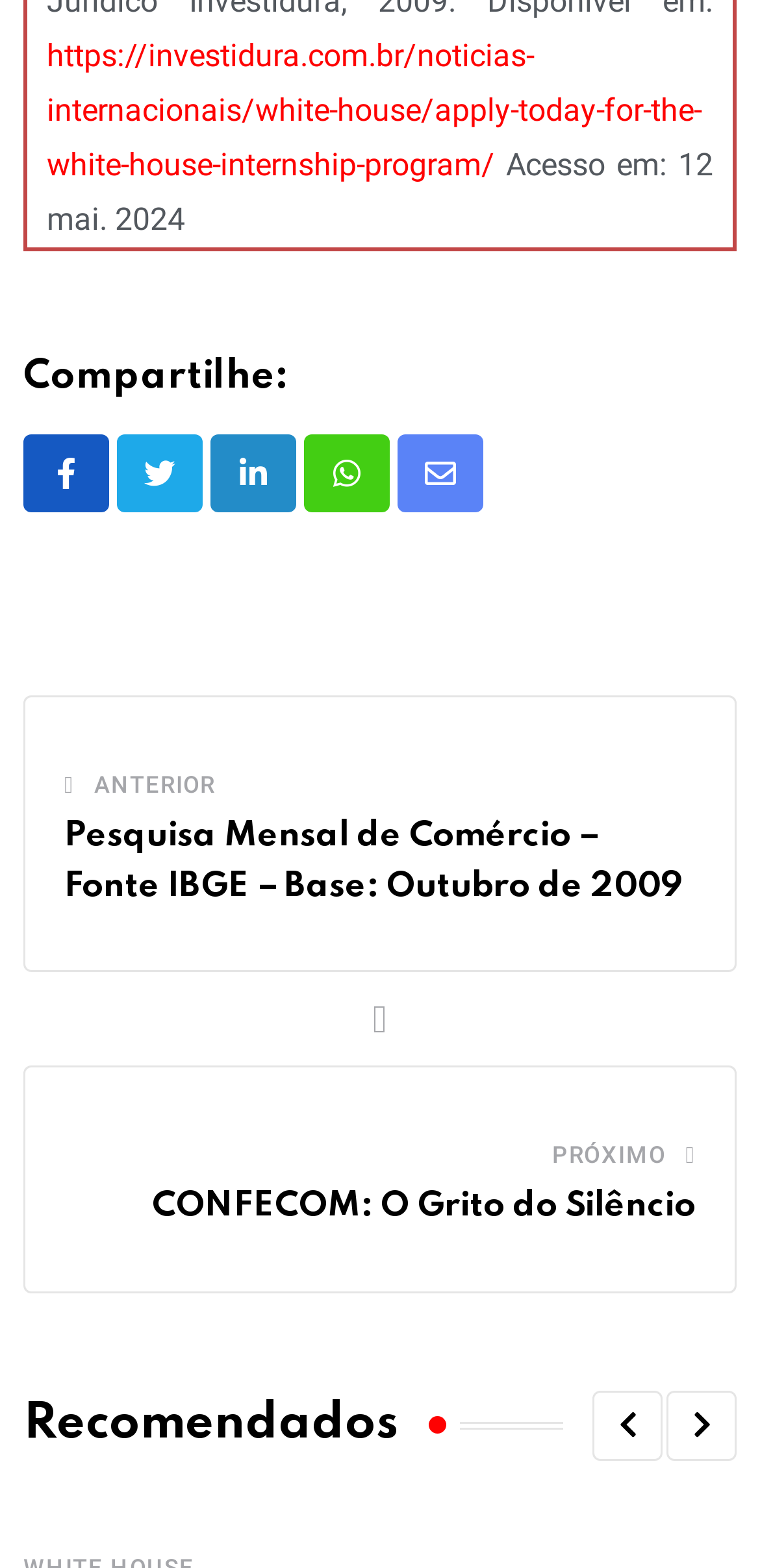Find the bounding box of the UI element described as: "Menu". The bounding box coordinates should be given as four float values between 0 and 1, i.e., [left, top, right, bottom].

None